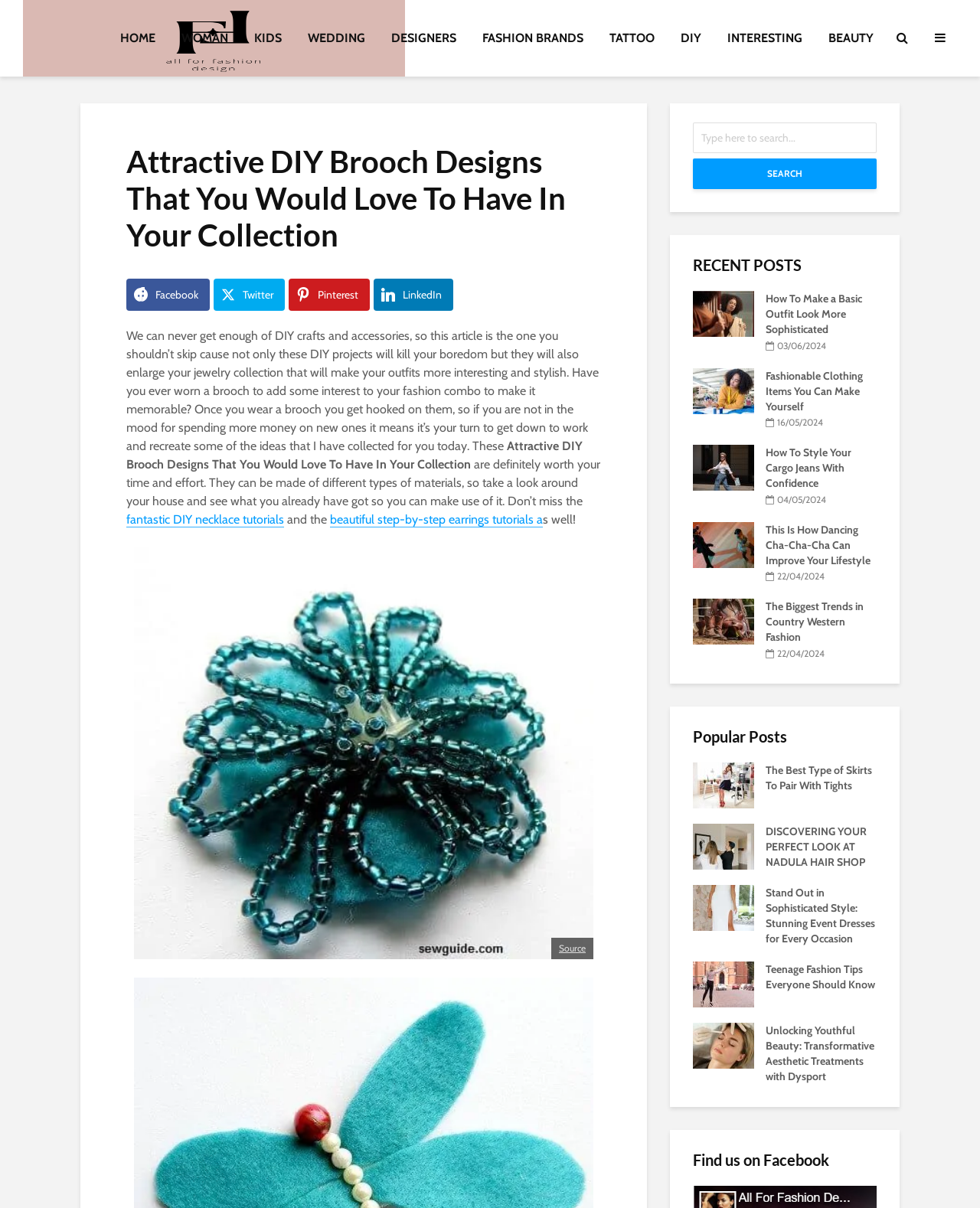Locate the bounding box coordinates of the element I should click to achieve the following instruction: "Post your comment".

None